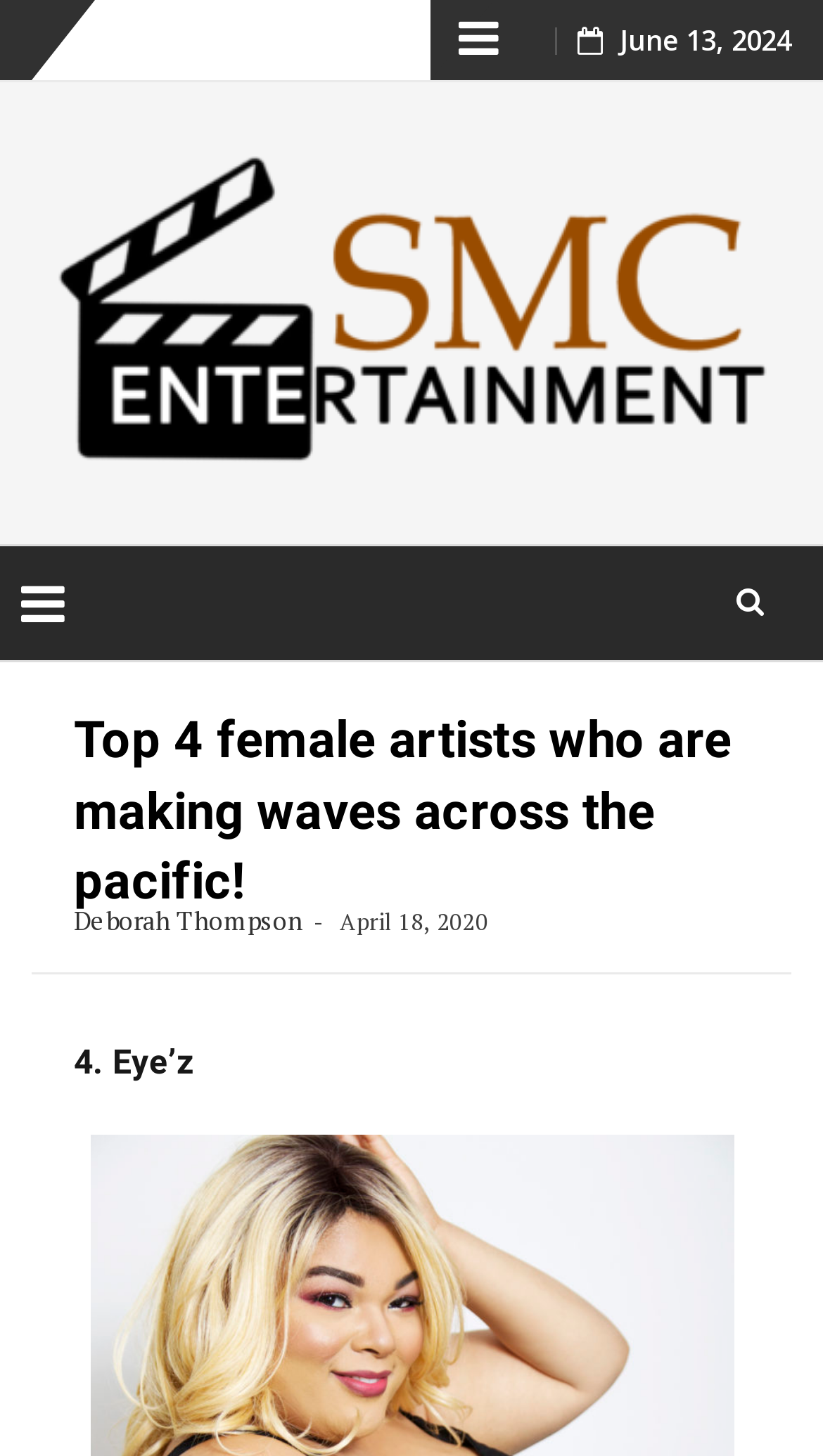Find and provide the bounding box coordinates for the UI element described here: "alt="smc-entertainment.com"". The coordinates should be given as four float numbers between 0 and 1: [left, top, right, bottom].

[0.06, 0.184, 0.94, 0.239]